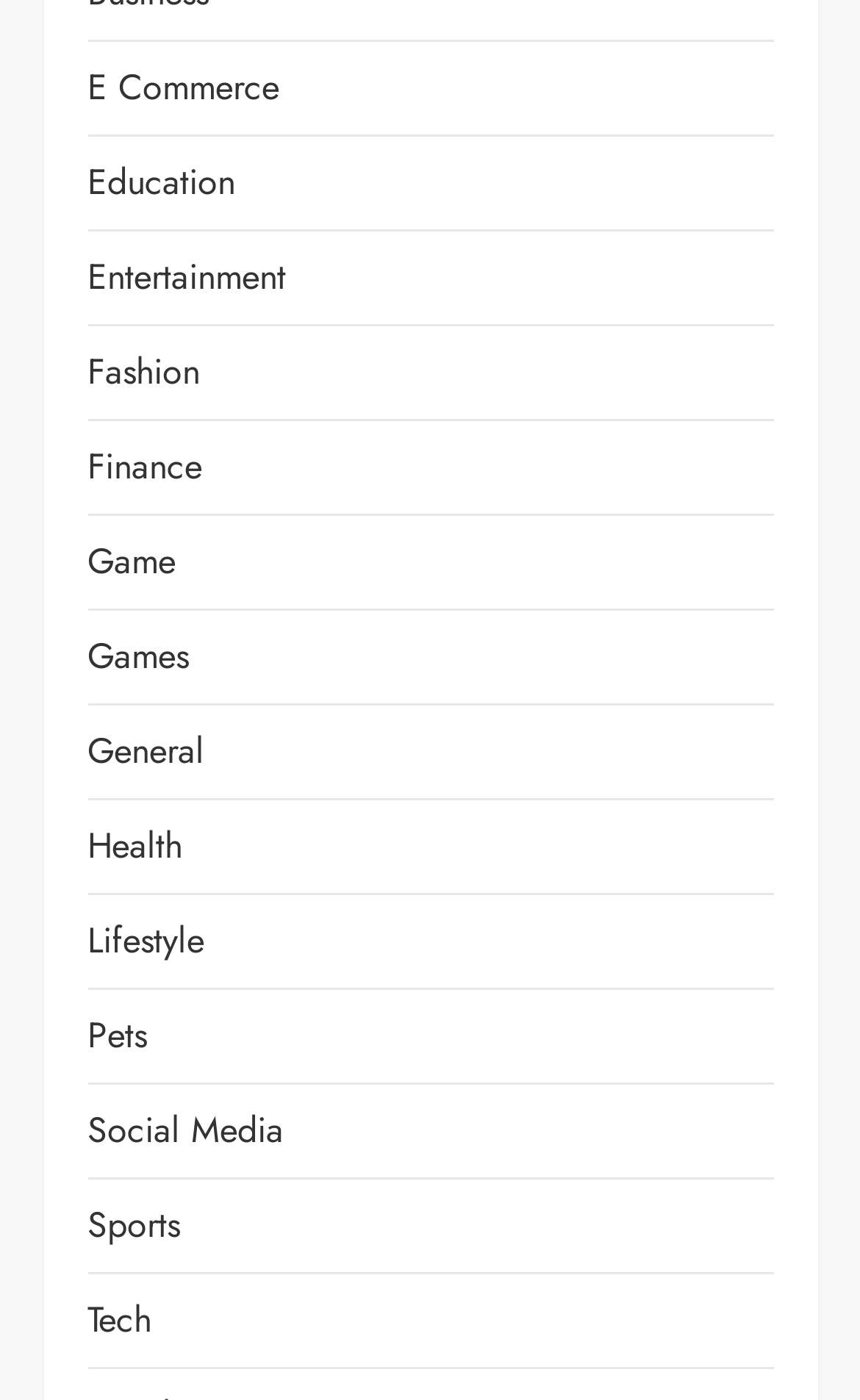What categories are available on this webpage?
Using the image provided, answer with just one word or phrase.

Multiple categories